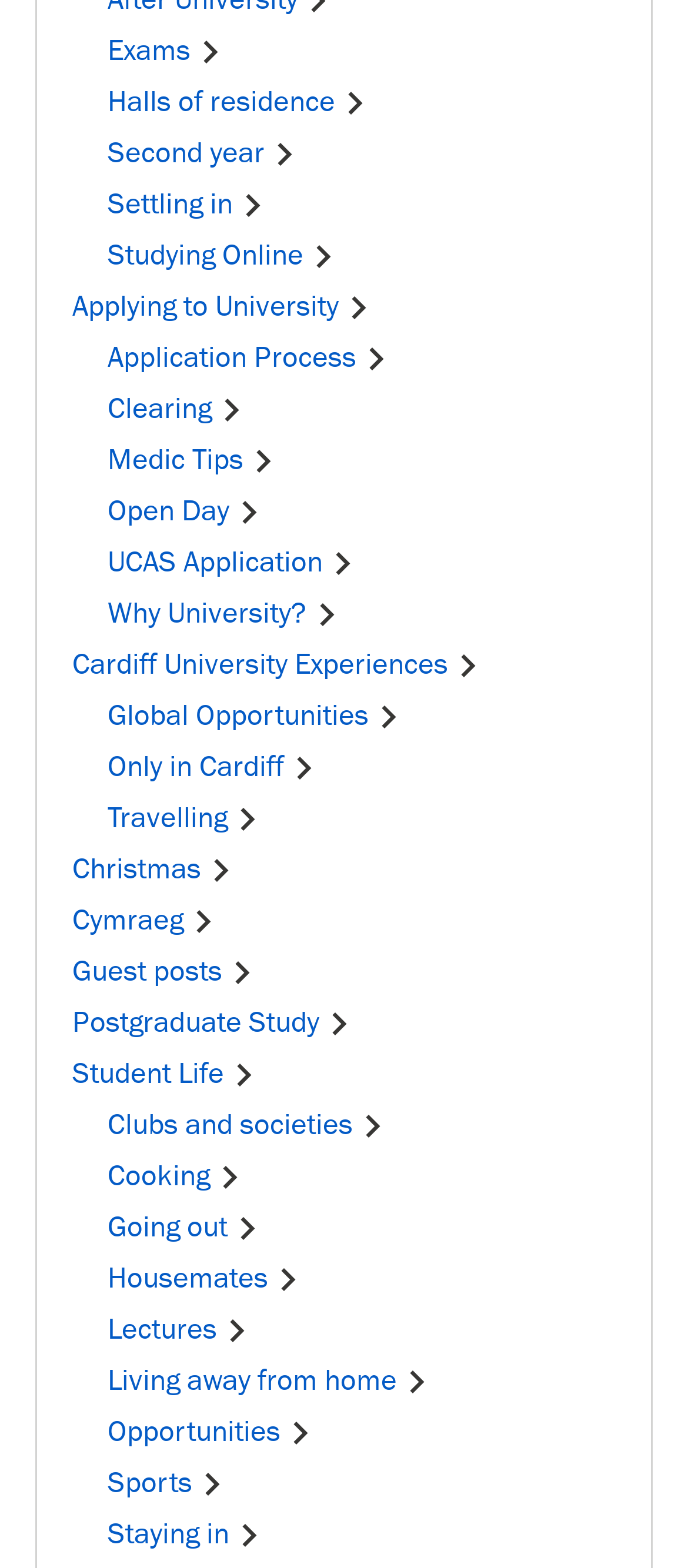What is the common feature of all links?
Analyze the screenshot and provide a detailed answer to the question.

I observed that each link has an image element with the text 'Chevron right', which suggests that all links have a common feature of a Chevron right icon.